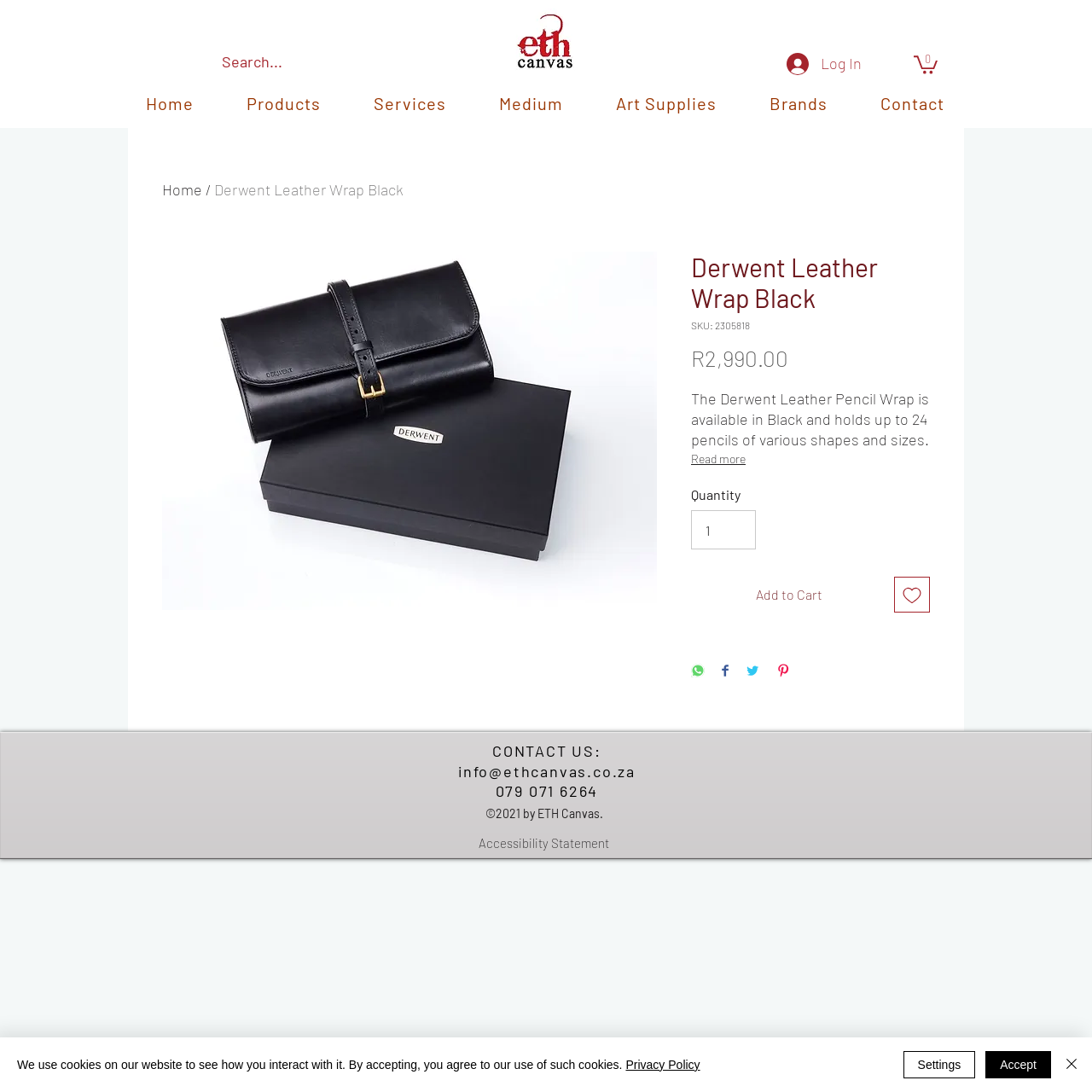Based on the element description Art Supplies, identify the bounding box coordinates for the UI element. The coordinates should be in the format (top-left x, top-left y, bottom-right x, bottom-right y) and within the 0 to 1 range.

[0.548, 0.077, 0.673, 0.111]